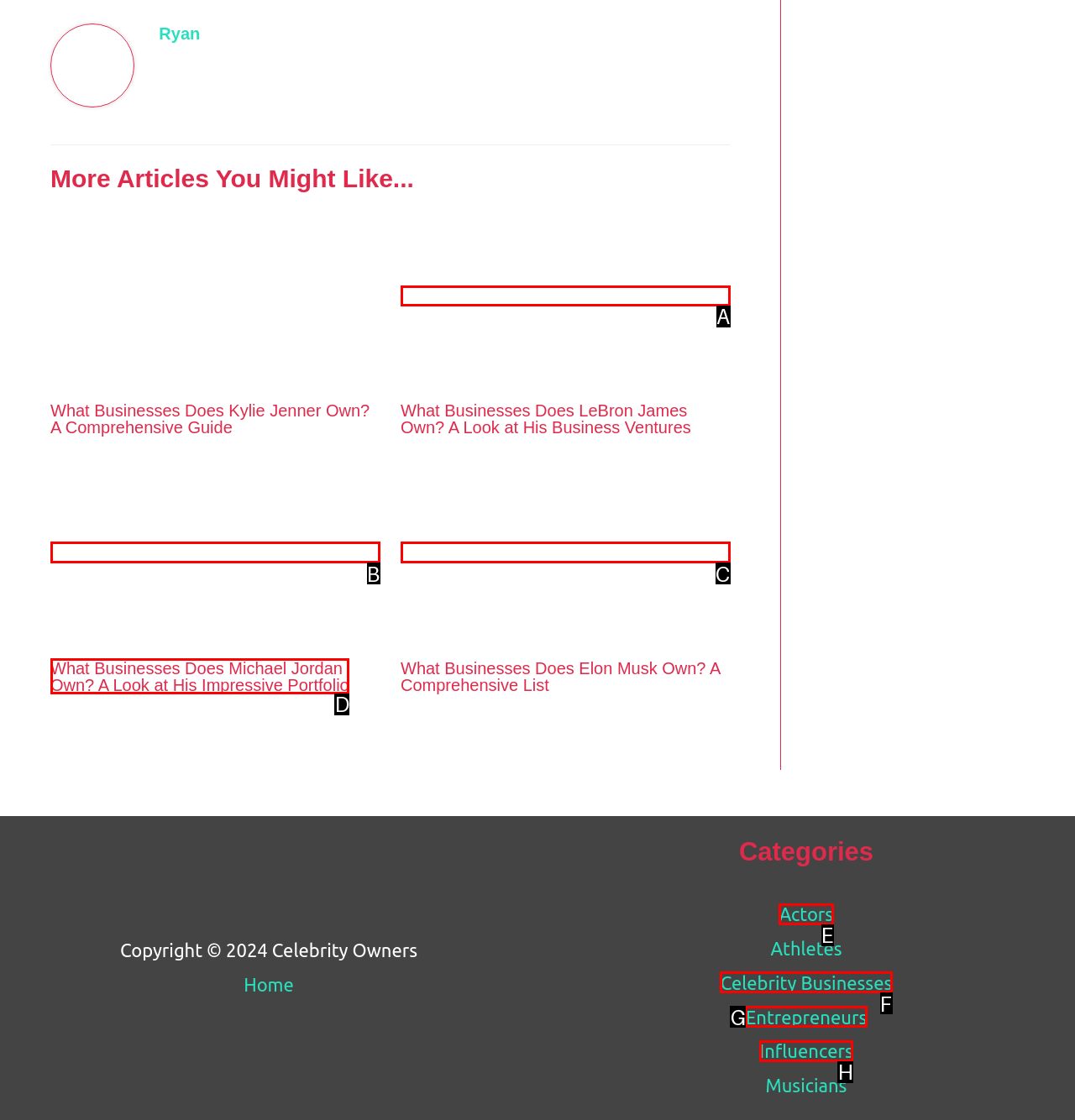Pick the option that should be clicked to perform the following task: Click on the article about LeBron James' business ventures
Answer with the letter of the selected option from the available choices.

A